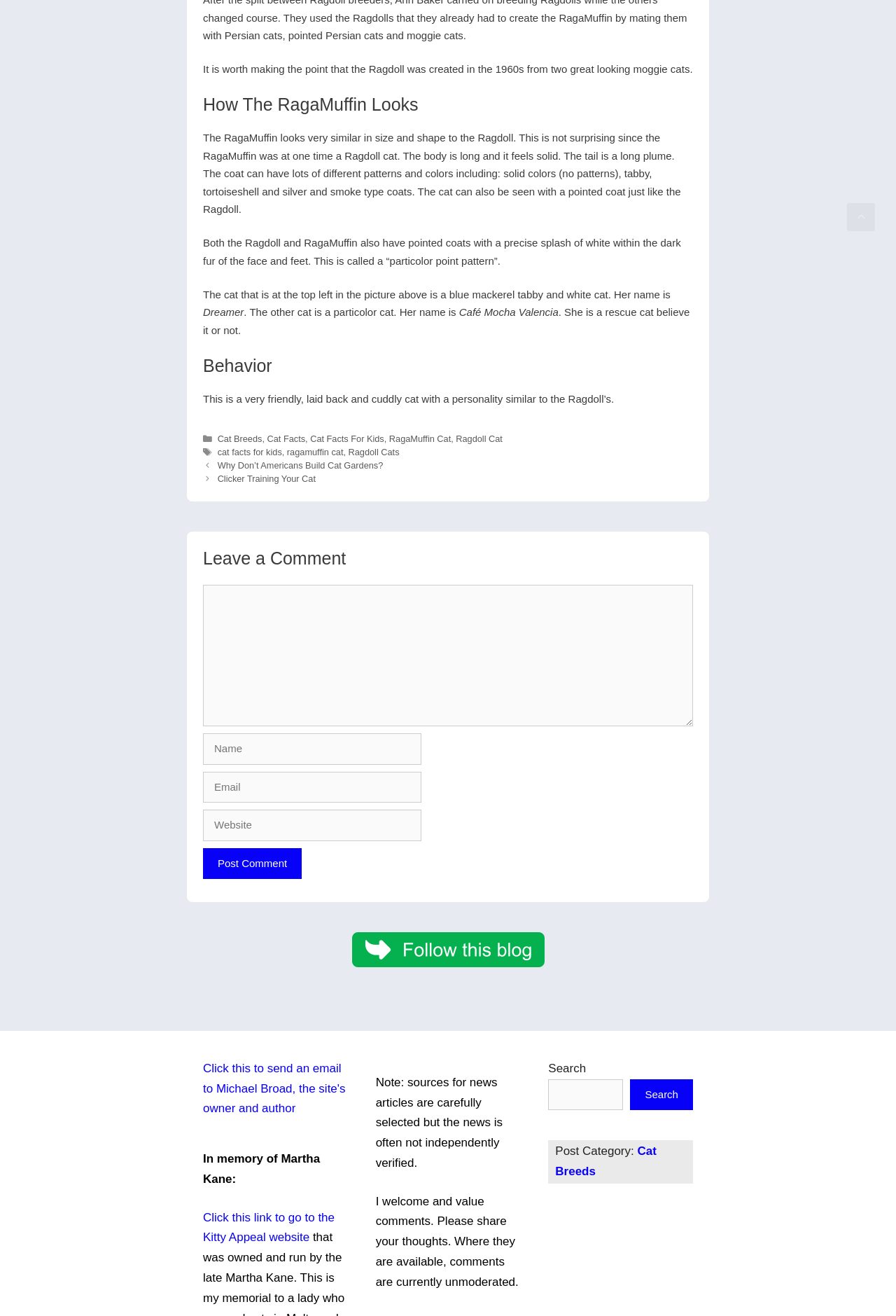Point out the bounding box coordinates of the section to click in order to follow this instruction: "Search for something".

[0.612, 0.82, 0.696, 0.844]